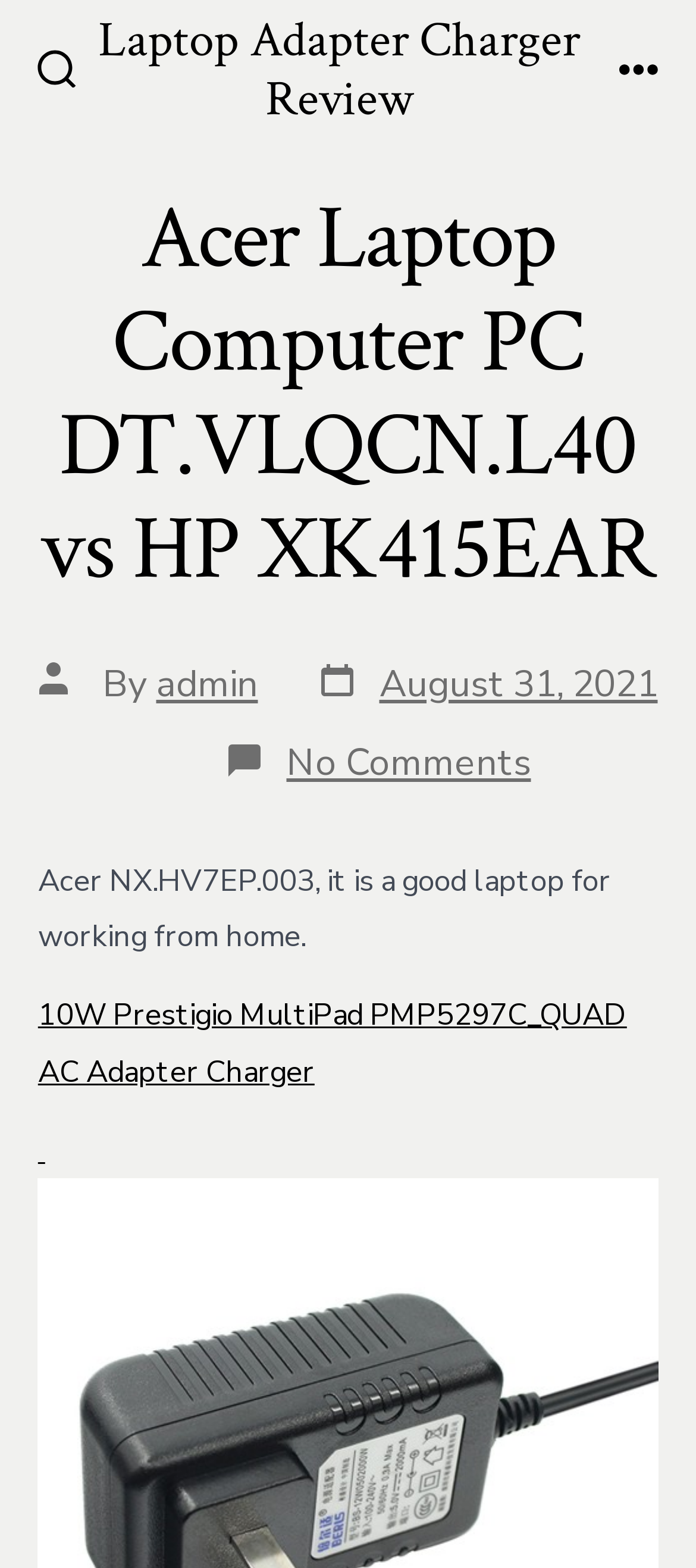Locate the bounding box of the user interface element based on this description: "Laptop Adapter Charger Review".

[0.141, 0.009, 0.834, 0.084]